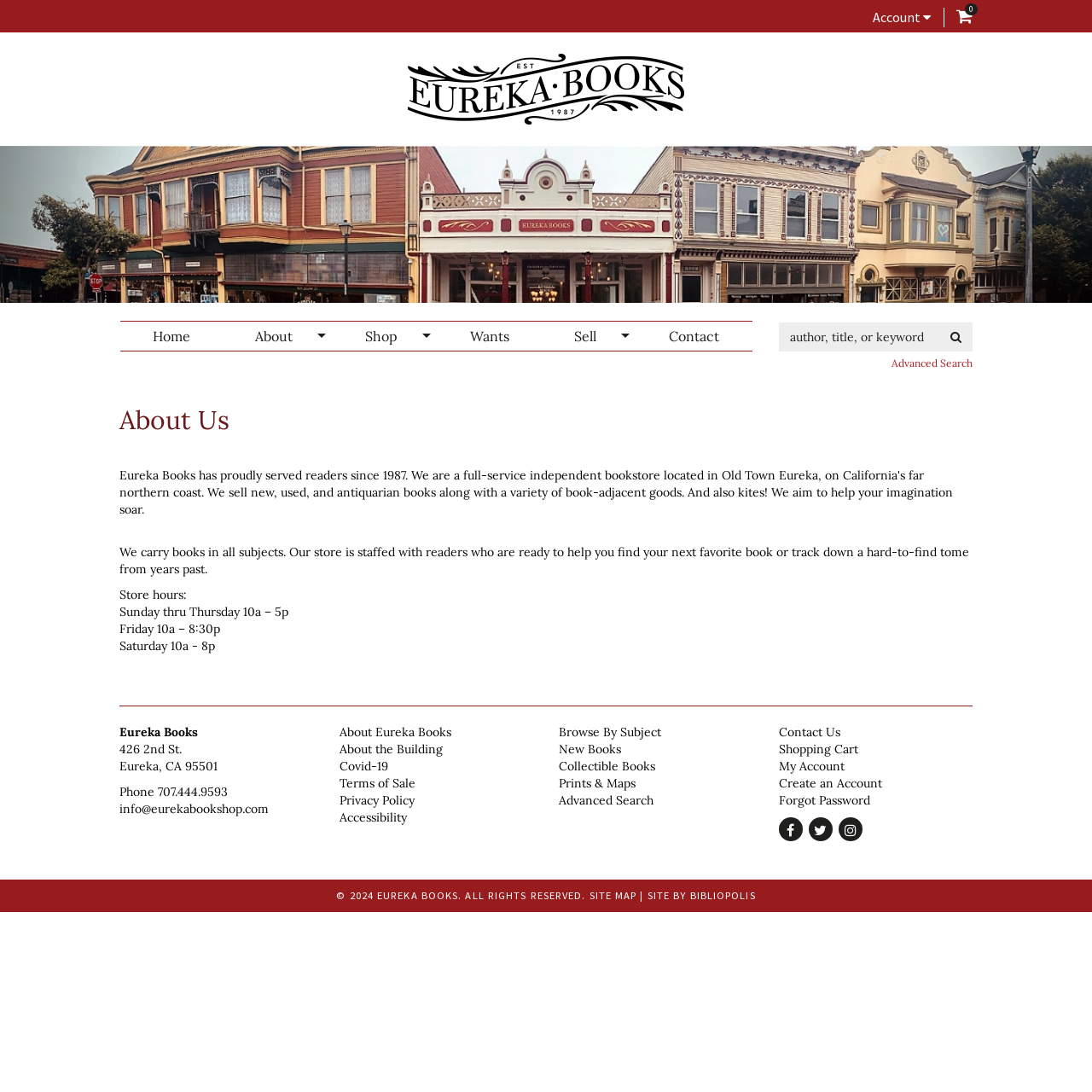Provide a short answer to the following question with just one word or phrase: What is the name of the bookstore?

Eureka Books